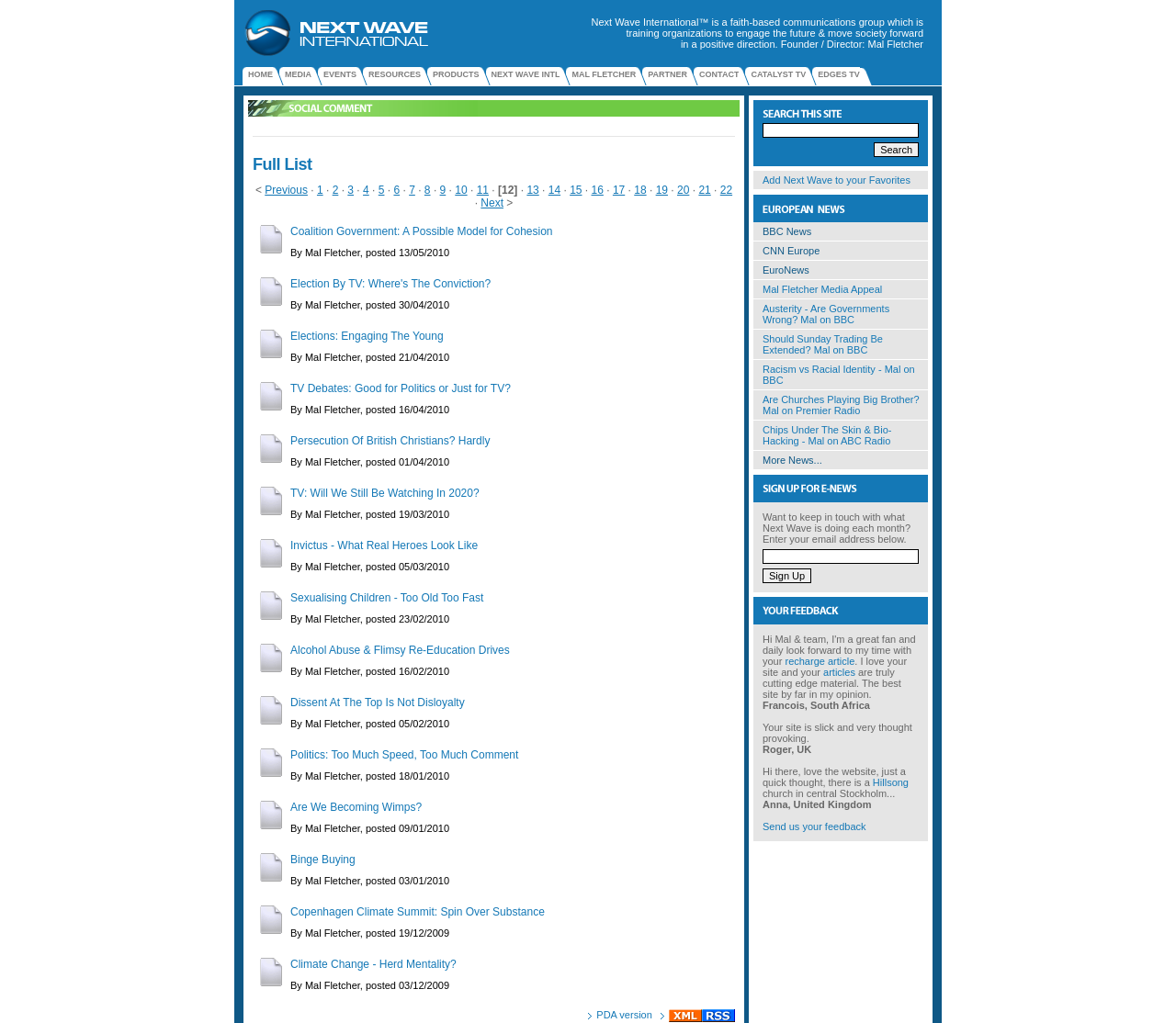Can you give a detailed response to the following question using the information from the image? How many pages of content are there?

The question asks for the number of pages of content. By examining the pagination links at the bottom of the page, we can see that there are links to pages 1 through 10. Therefore, the answer is 10.